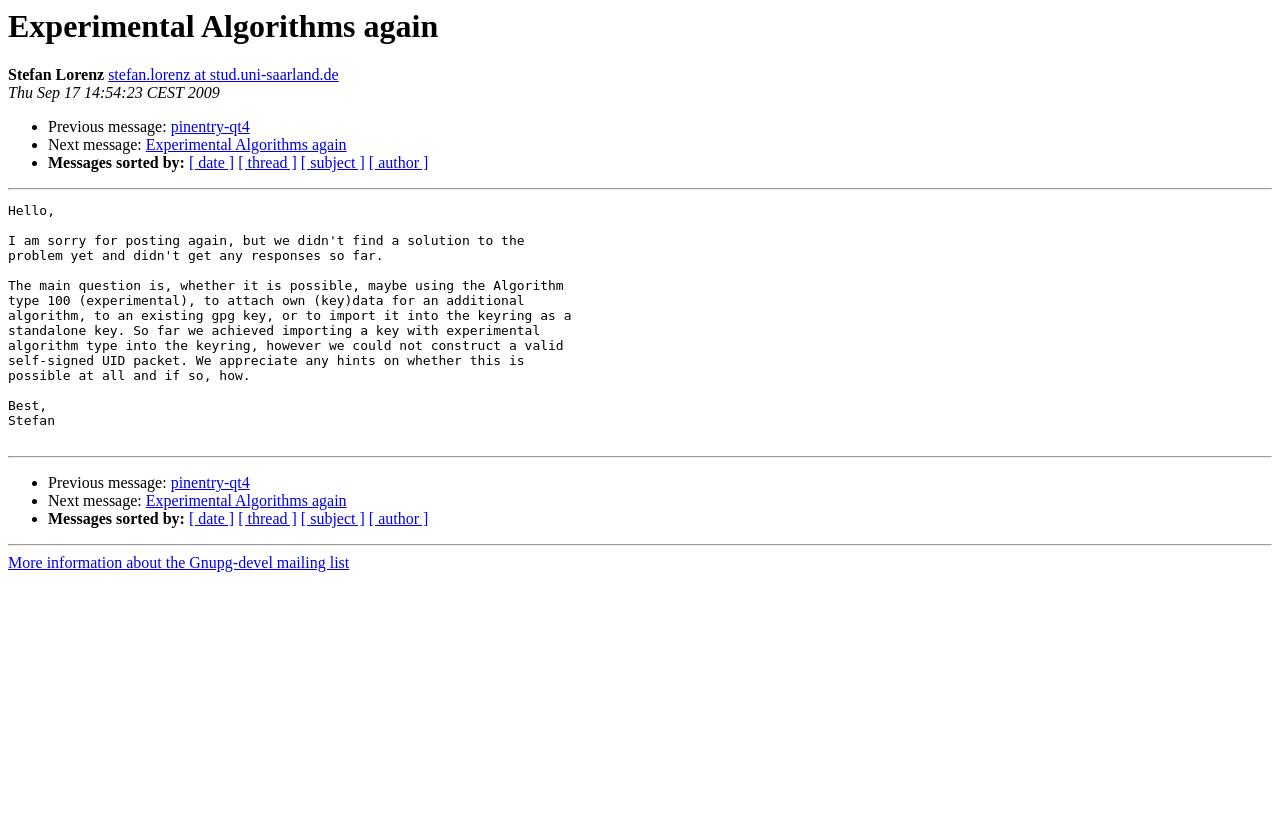Respond with a single word or phrase for the following question: 
What is the date of the last update?

Thu Sep 17 14:54:23 CEST 2009